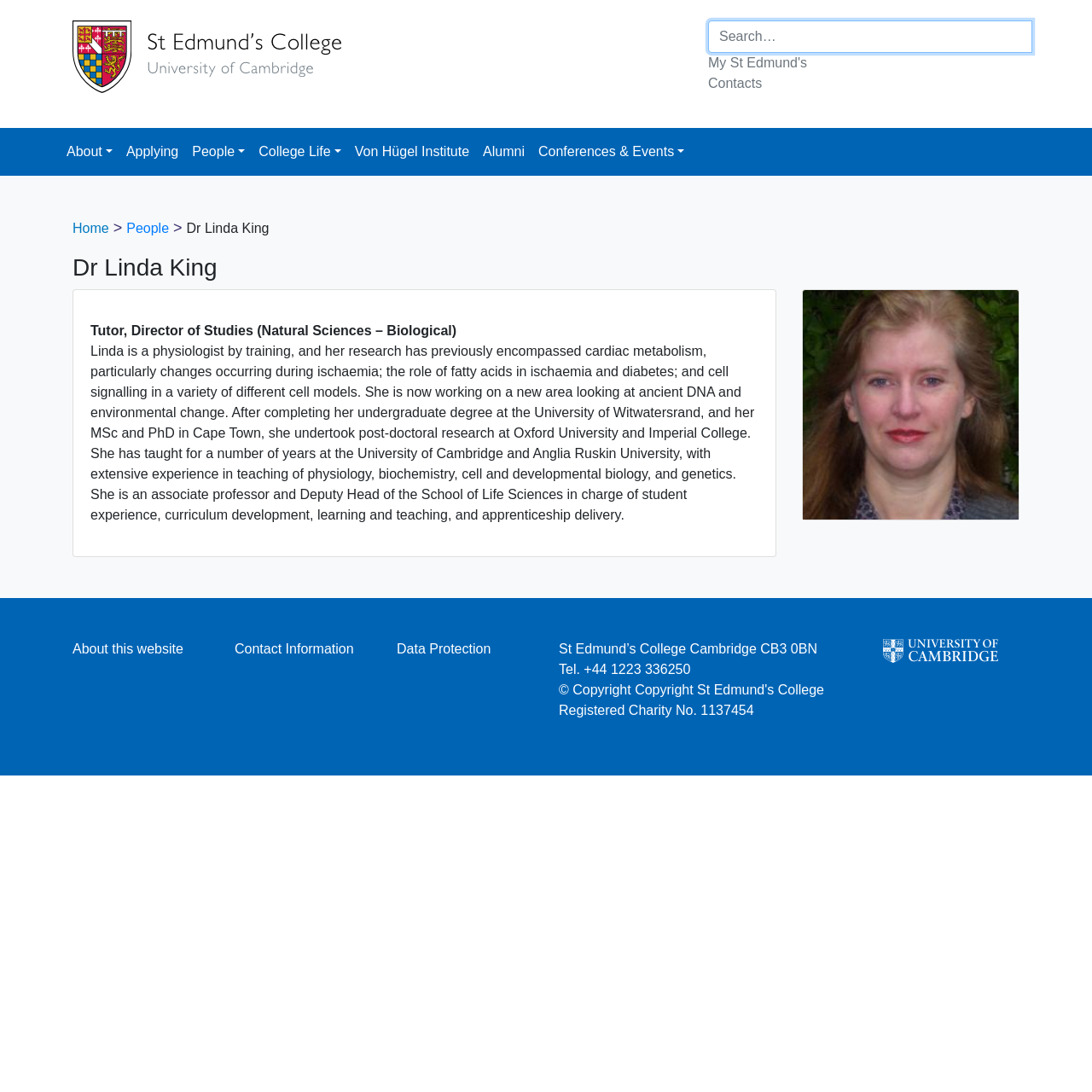Provide the bounding box coordinates of the section that needs to be clicked to accomplish the following instruction: "click the 'Contact Us!' link."

None